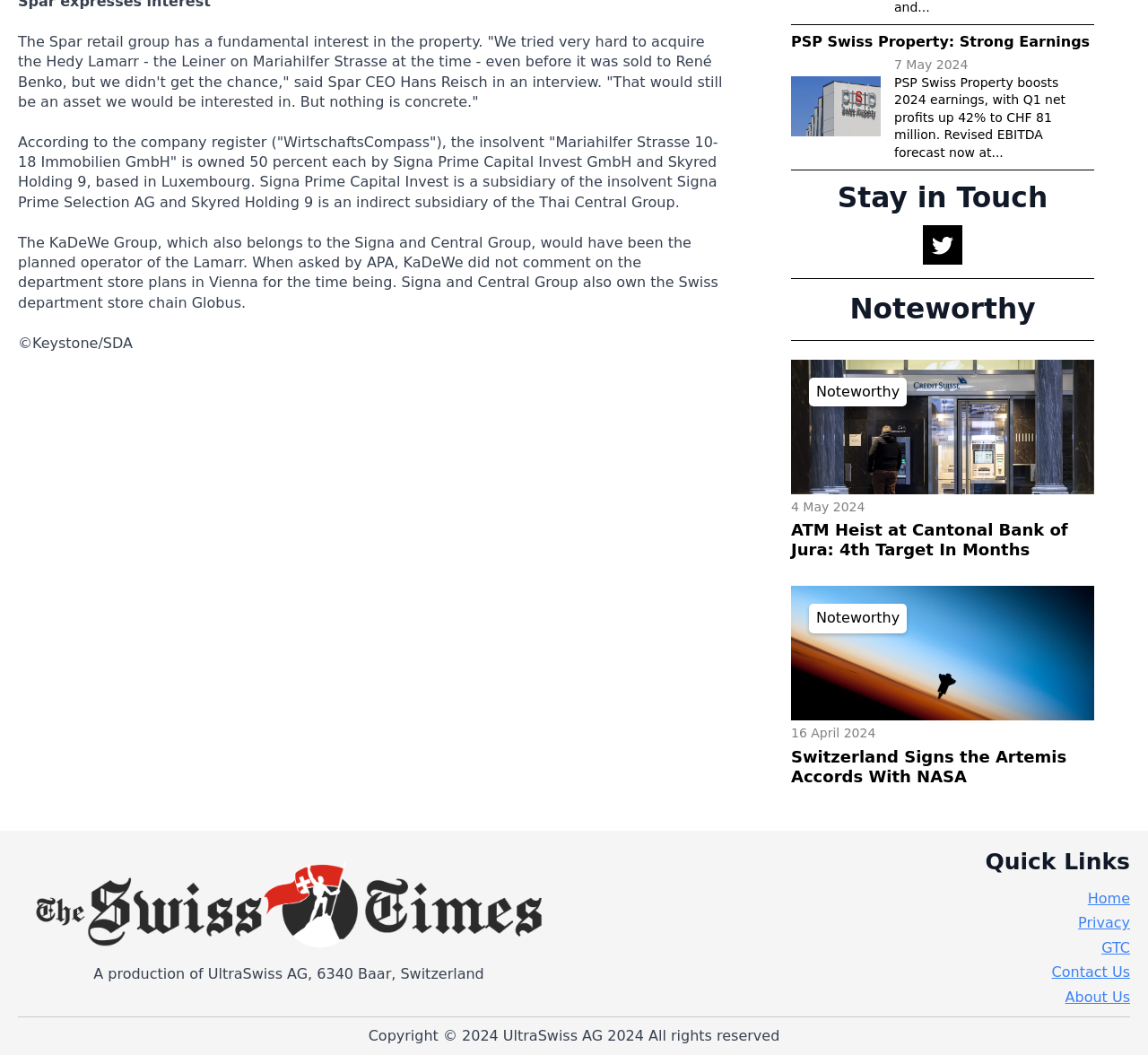Using the format (top-left x, top-left y, bottom-right x, bottom-right y), and given the element description, identify the bounding box coordinates within the screenshot: PowerVR Docs

None